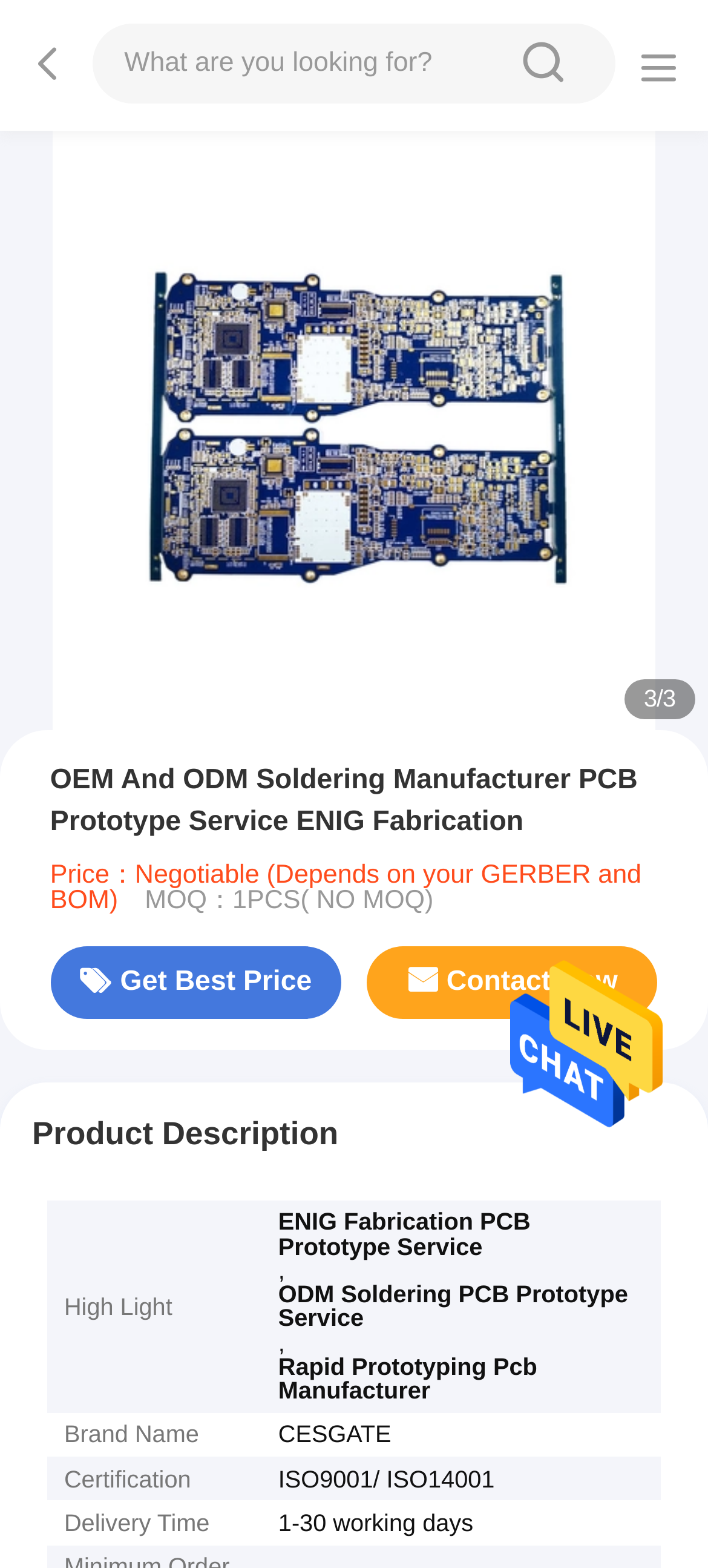What is the certification of the product?
Use the screenshot to answer the question with a single word or phrase.

ISO9001/ ISO14001